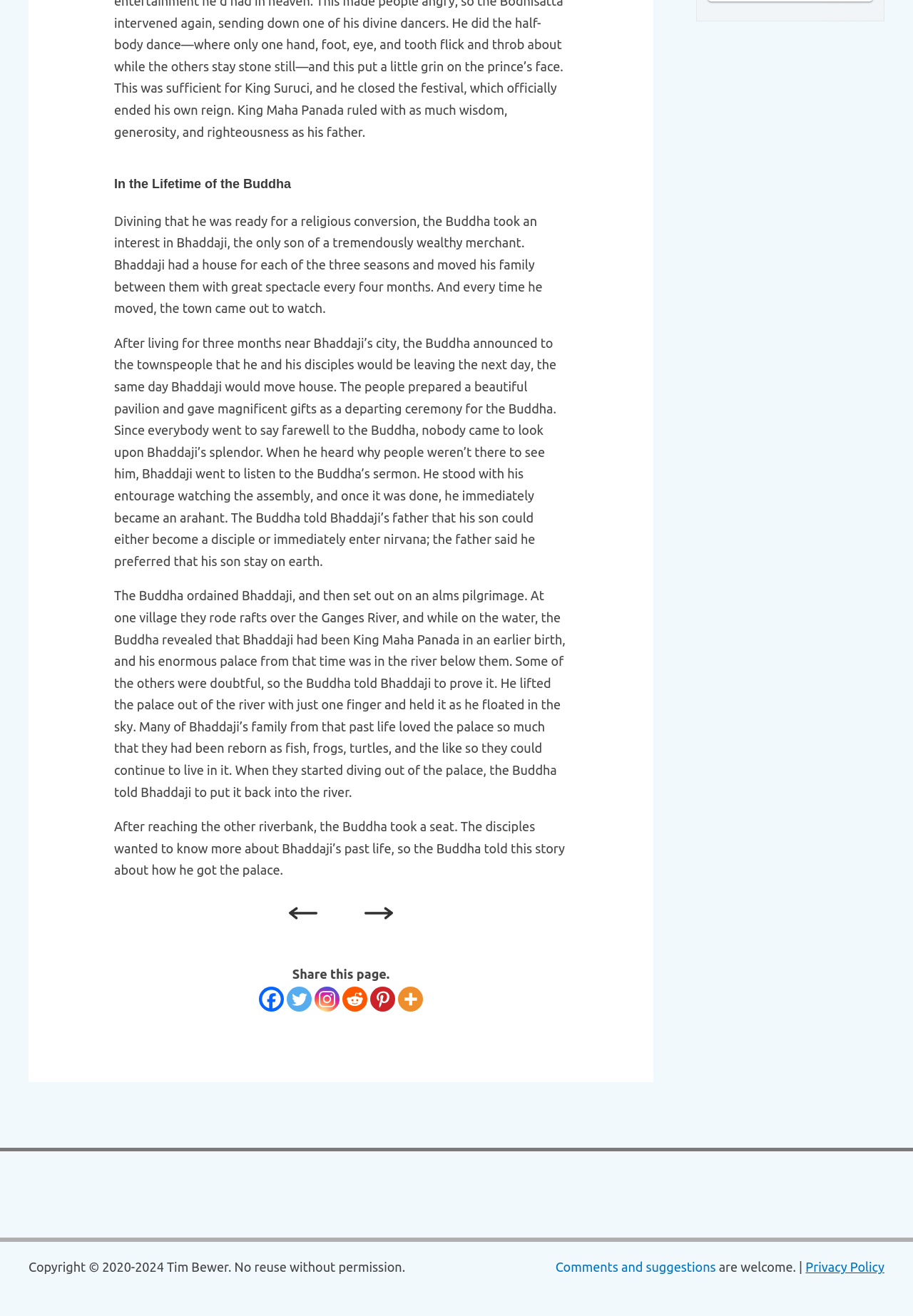Determine the coordinates of the bounding box that should be clicked to complete the instruction: "Click the previous arrow". The coordinates should be represented by four float numbers between 0 and 1: [left, top, right, bottom].

[0.316, 0.687, 0.347, 0.698]